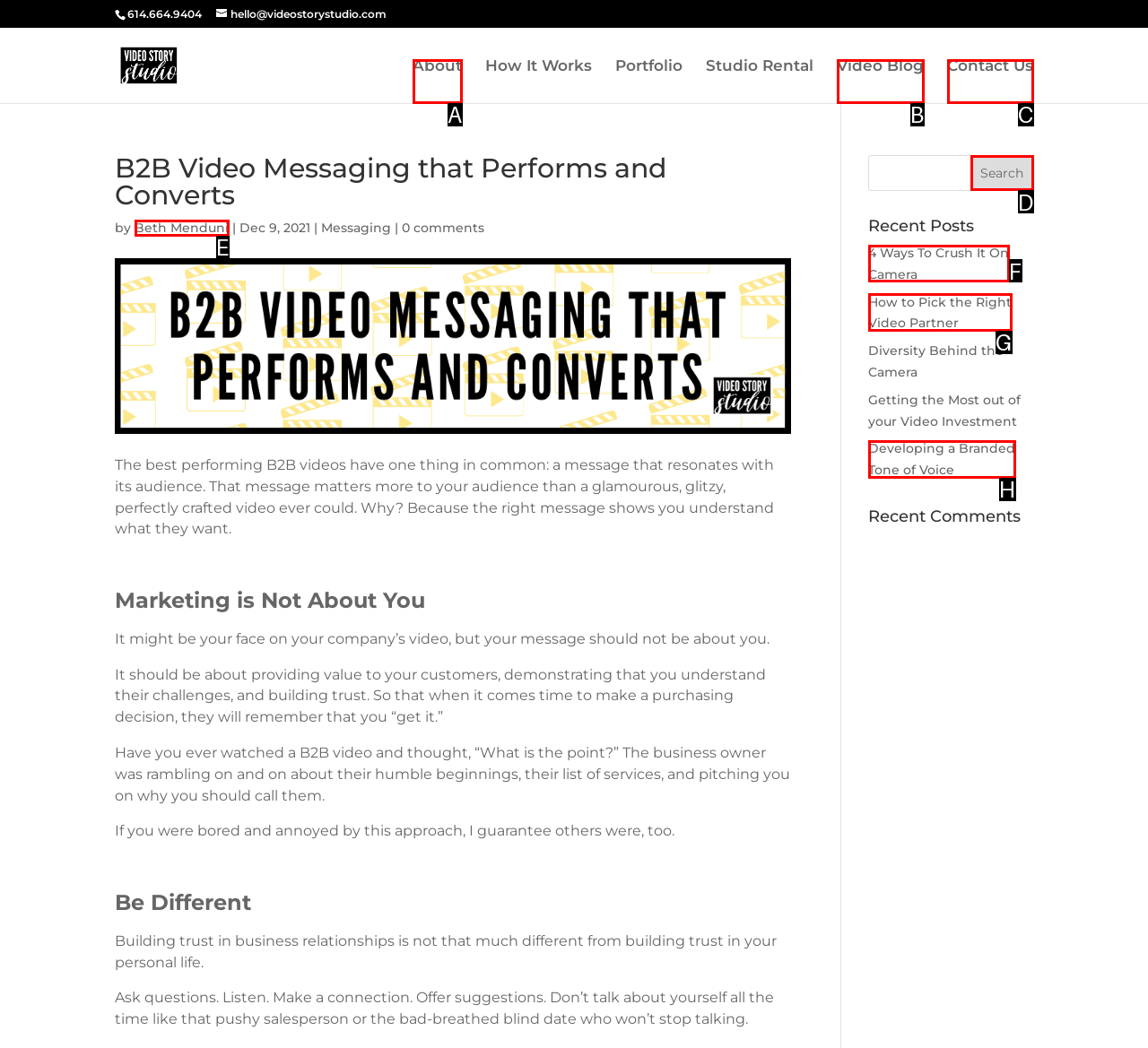Identify the letter of the UI element needed to carry out the task: Search for a topic
Reply with the letter of the chosen option.

D